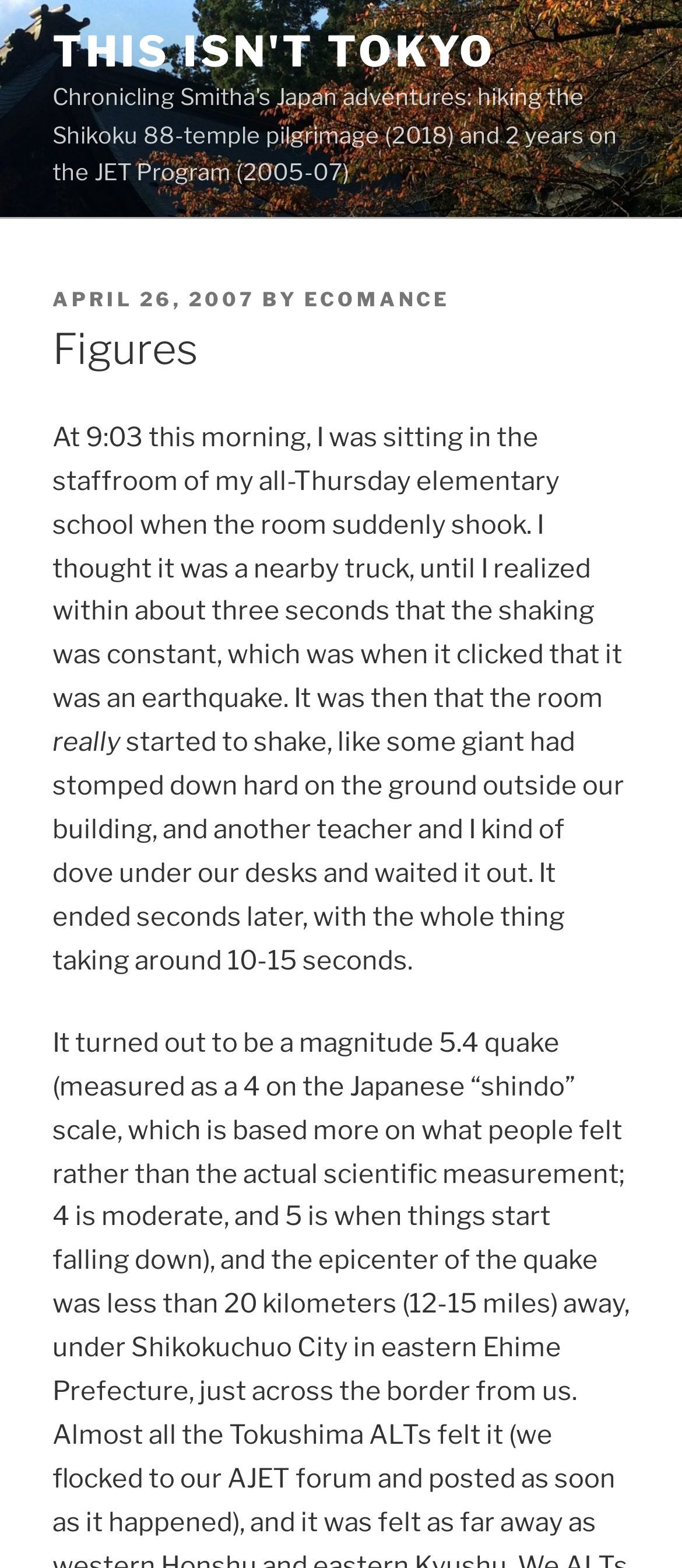Provide the bounding box coordinates for the specified HTML element described in this description: "ecomance". The coordinates should be four float numbers ranging from 0 to 1, in the format [left, top, right, bottom].

[0.446, 0.183, 0.659, 0.199]